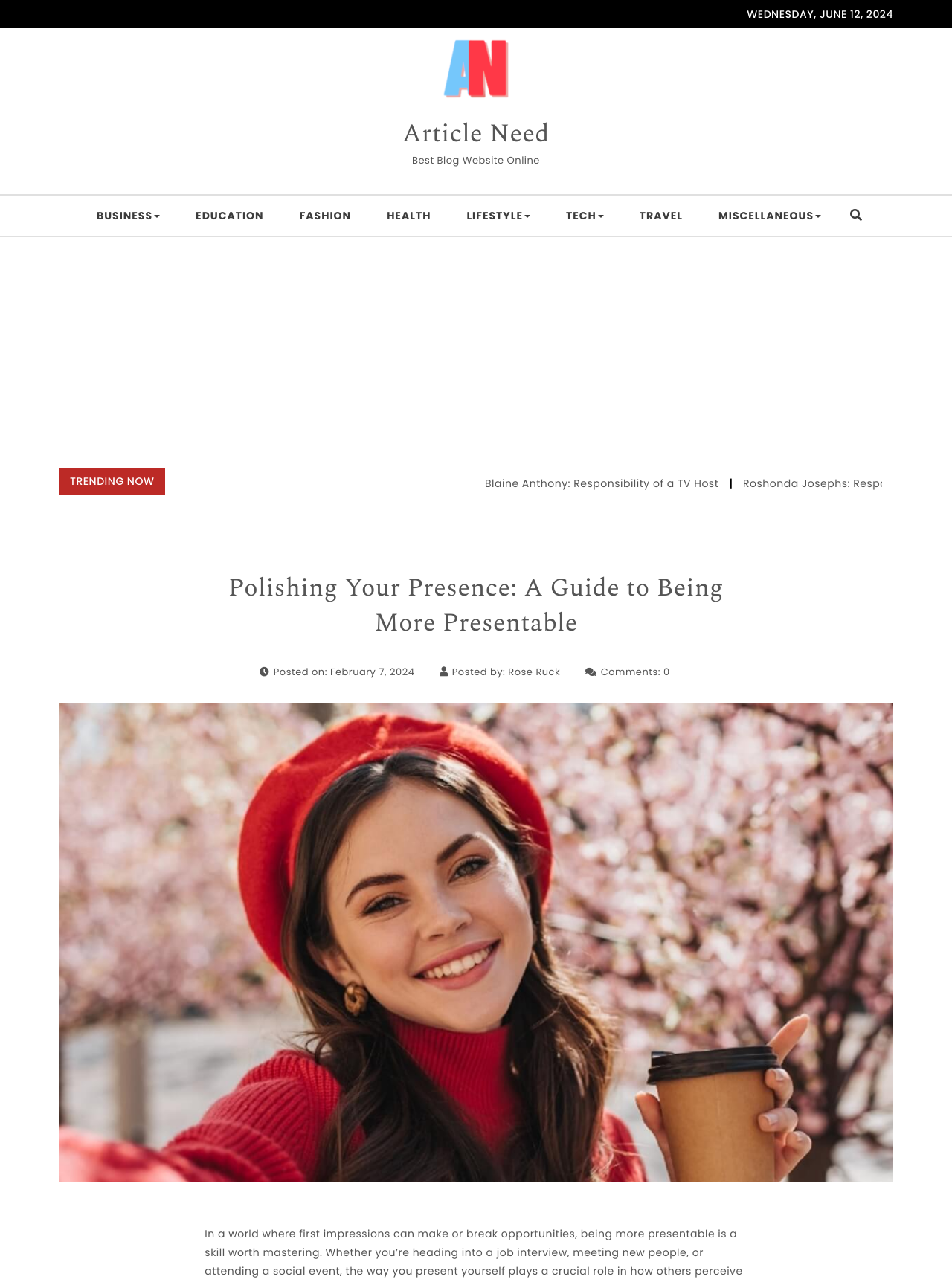Kindly determine the bounding box coordinates of the area that needs to be clicked to fulfill this instruction: "Check the comments on the current article".

[0.631, 0.517, 0.697, 0.528]